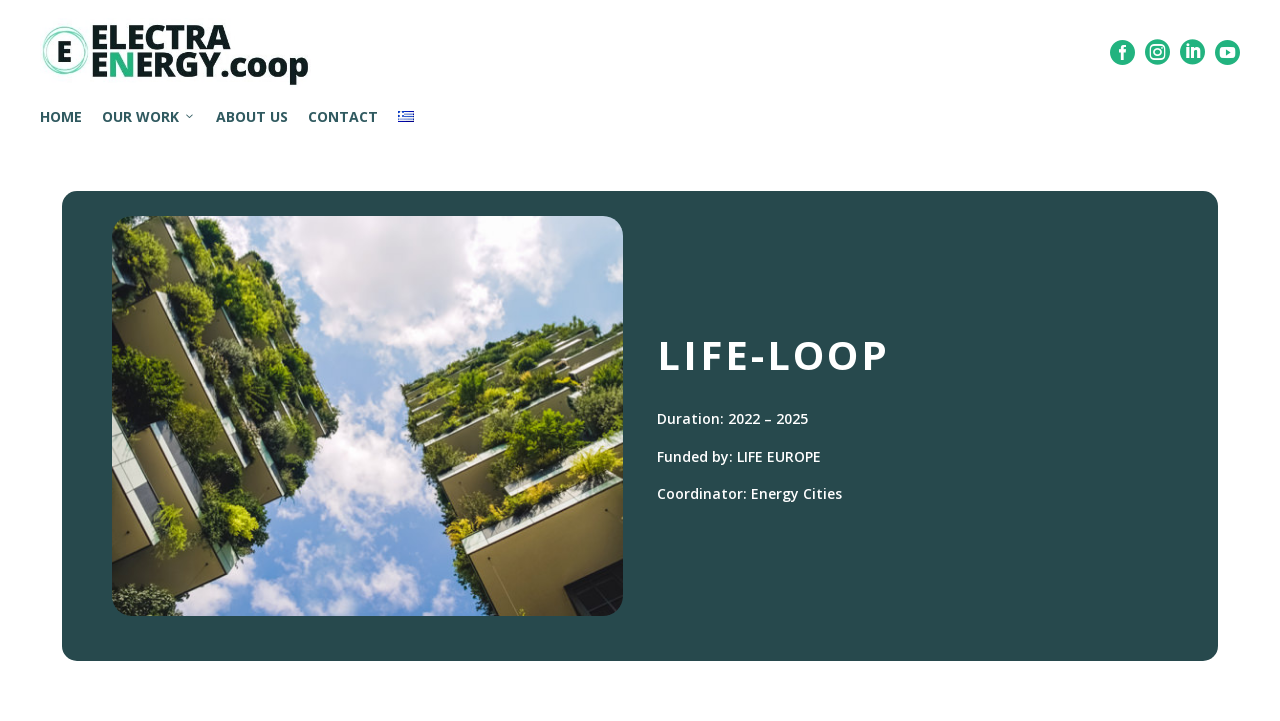Based on the image, provide a detailed and complete answer to the question: 
How many social media links are on the webpage?

I found the answer by looking at the link elements on the webpage, which have icons represented by Unicode characters '', '', '', and ''. These are likely social media links, and there are four of them.